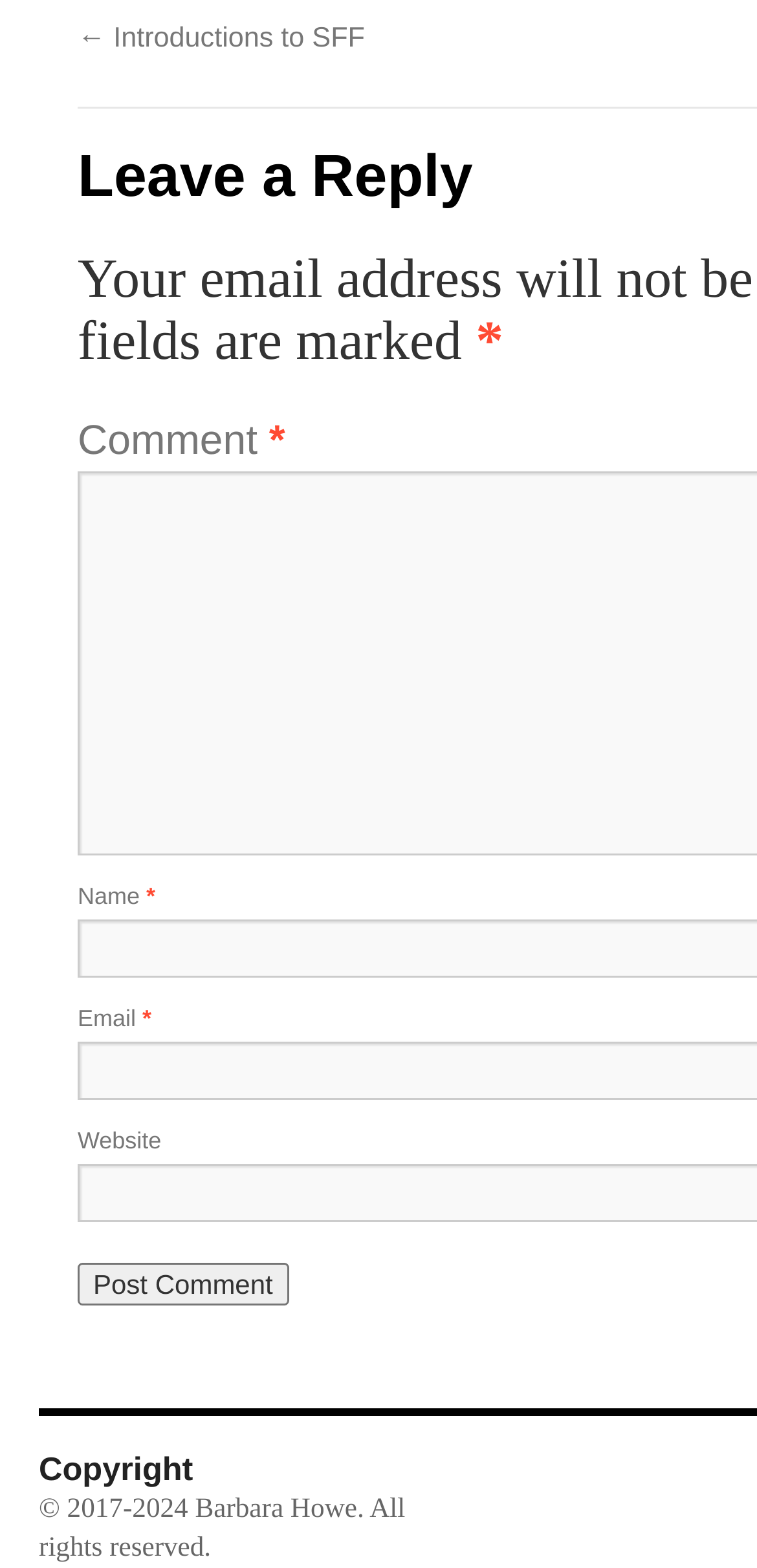What is the purpose of the button at the bottom? Based on the image, give a response in one word or a short phrase.

Post Comment